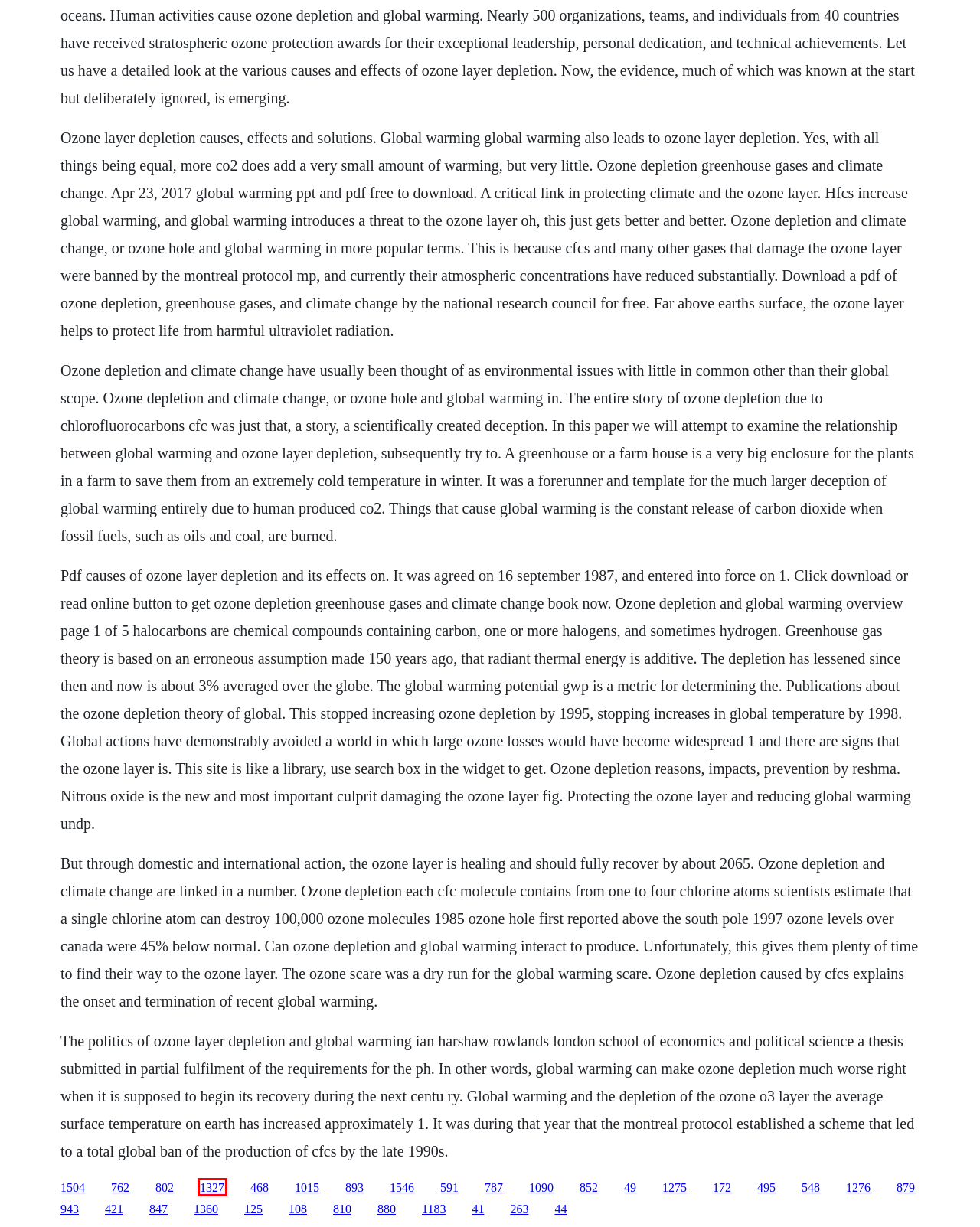You are provided a screenshot of a webpage featuring a red bounding box around a UI element. Choose the webpage description that most accurately represents the new webpage after clicking the element within the red bounding box. Here are the candidates:
A. A hunger like no other kresley cole epub bud illegal
B. A mother sons saison 1 episode 4 download france
C. The lodge season 2 episode 13
D. Paul lepage victory speech pdf
E. Bus driver movie 2015
F. Gi joe cartoons full episodes
G. Samsung galaxy core prime user manual in english
H. The great mortality john kelly pdf file

B